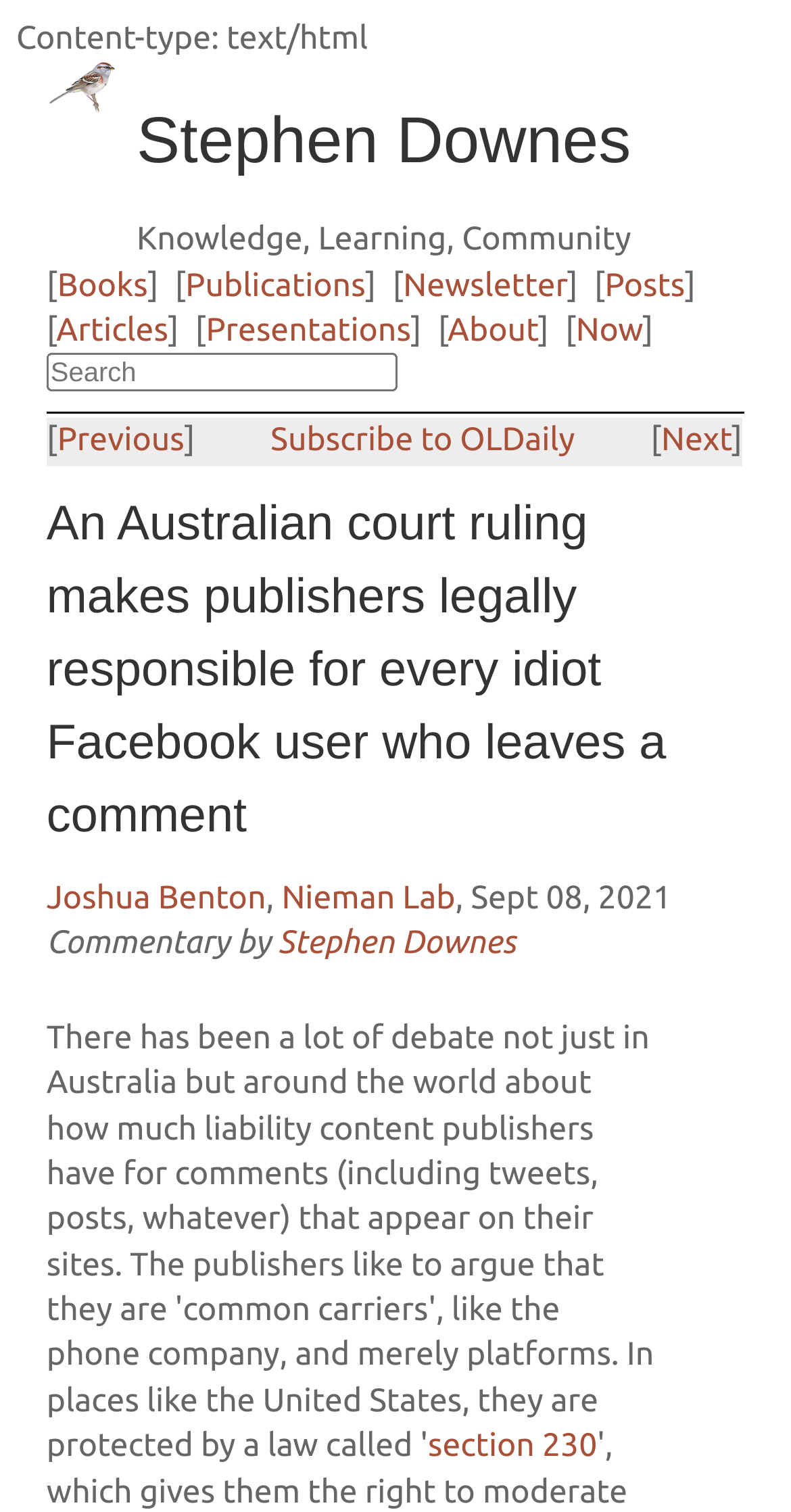Create an elaborate caption that covers all aspects of the webpage.

This webpage is a blog post titled "An Australian court ruling makes publishers legally responsible for every idiot Facebook user who leaves a comment" by Stephen Downes. At the top, there is a small image and a link to the author's name, Stephen Downes, which is also a heading. Below the author's name, there is a tagline "Knowledge, Learning, Community".

On the left side, there is a navigation menu with links to various sections, including "Books", "Publications", "Newsletter", "Posts", "Articles", "Presentations", and "About". Below the navigation menu, there is a search box.

The main content of the webpage is the blog post, which is a commentary on a news article by Joshua Benton from Nieman Lab, dated September 08, 2021. The blog post is divided into sections, with a heading that matches the title of the webpage. There is also a link to the original news article and a link to a related topic, "section 230".

At the bottom of the webpage, there are links to navigate to the previous or next post, as well as a link to subscribe to OLDaily.